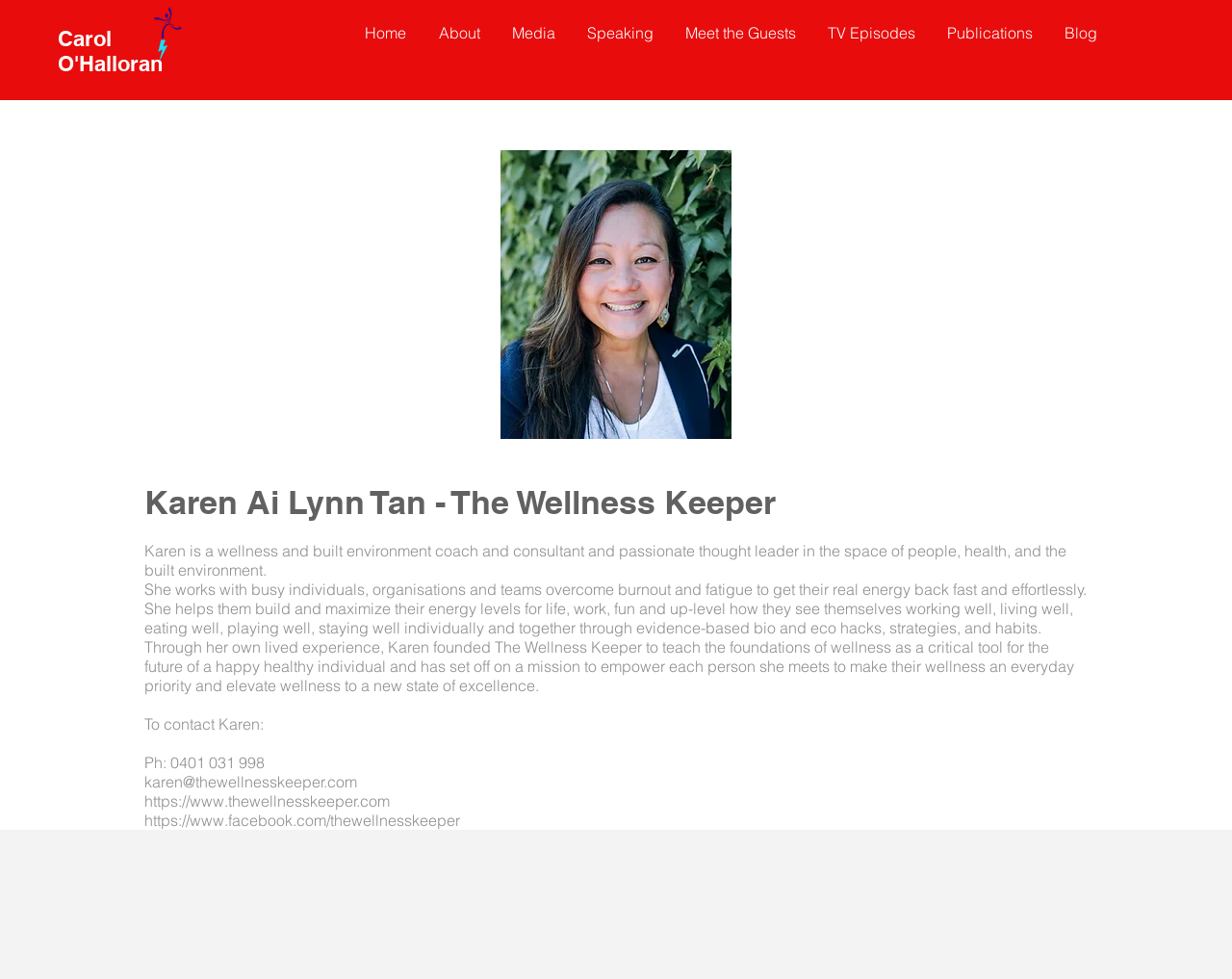Specify the bounding box coordinates of the area to click in order to follow the given instruction: "View Karen's profile picture."

[0.406, 0.153, 0.594, 0.448]